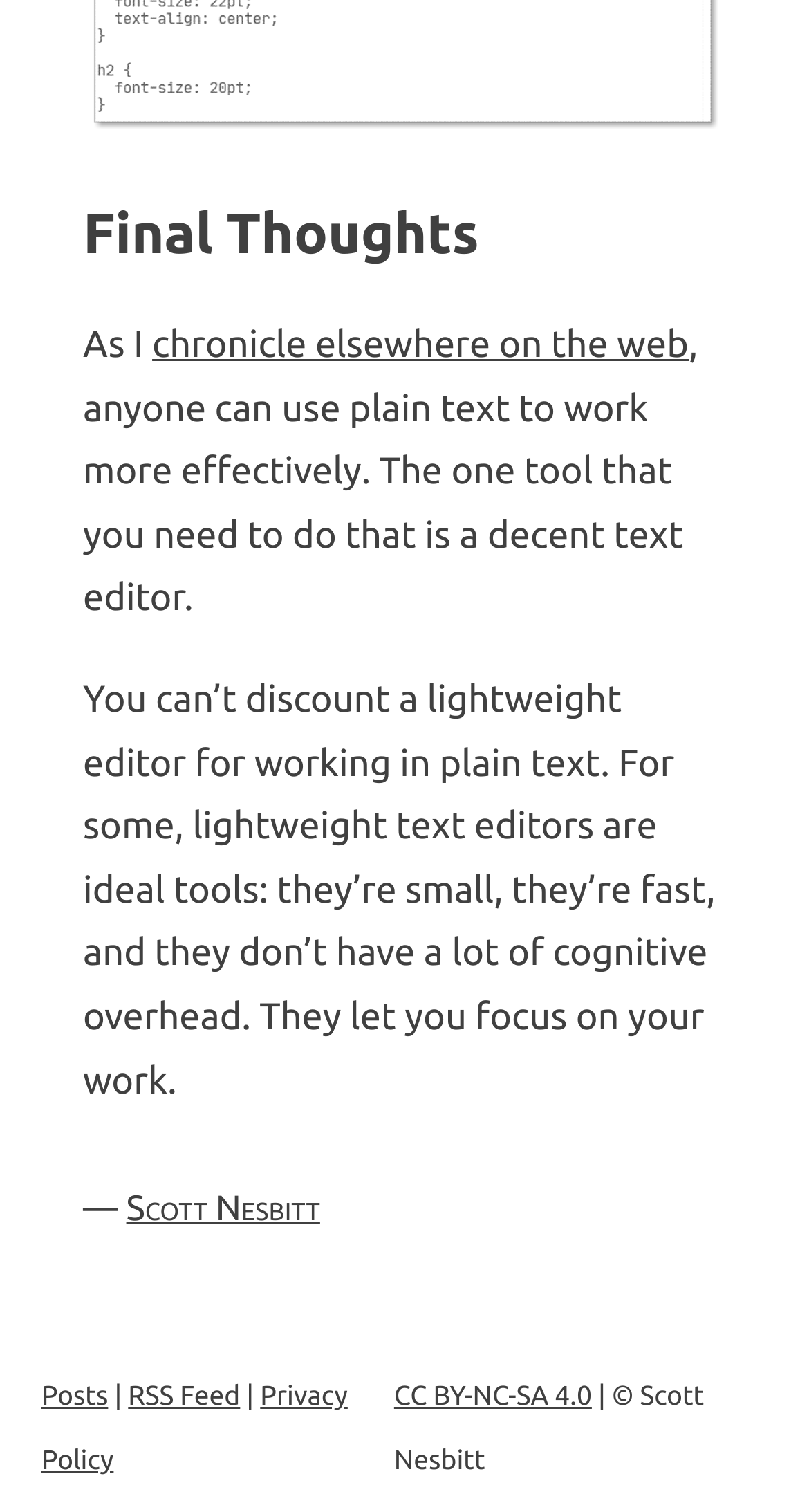Identify the bounding box coordinates for the UI element described as follows: CC BY-NC-SA 4.0. Use the format (top-left x, top-left y, bottom-right x, bottom-right y) and ensure all values are floating point numbers between 0 and 1.

[0.487, 0.914, 0.732, 0.933]